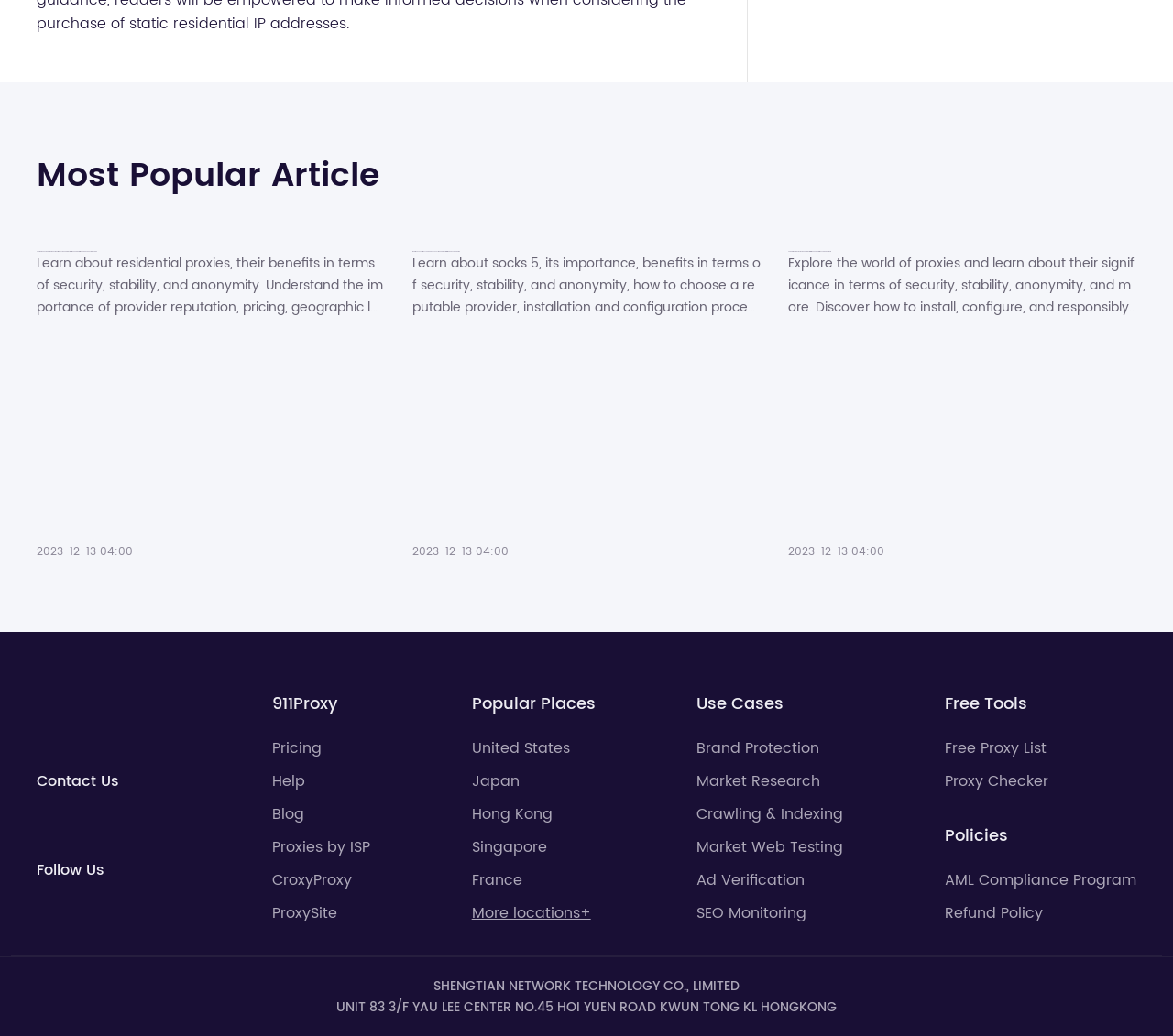Determine the bounding box coordinates of the element that should be clicked to execute the following command: "Click on the 'Most Popular Article' heading".

[0.031, 0.15, 0.969, 0.191]